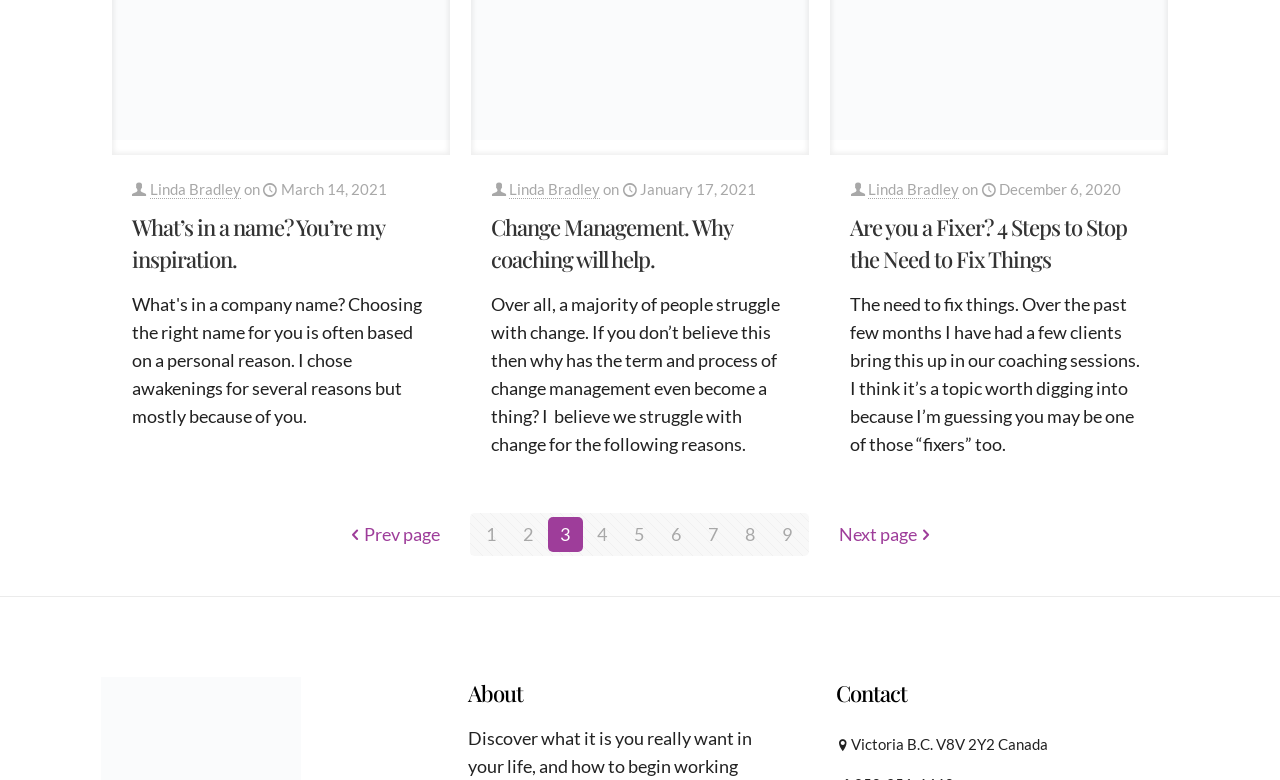Pinpoint the bounding box coordinates of the clickable element to carry out the following instruction: "Read the 'Change Management. Why coaching will help.' article."

[0.384, 0.27, 0.616, 0.352]